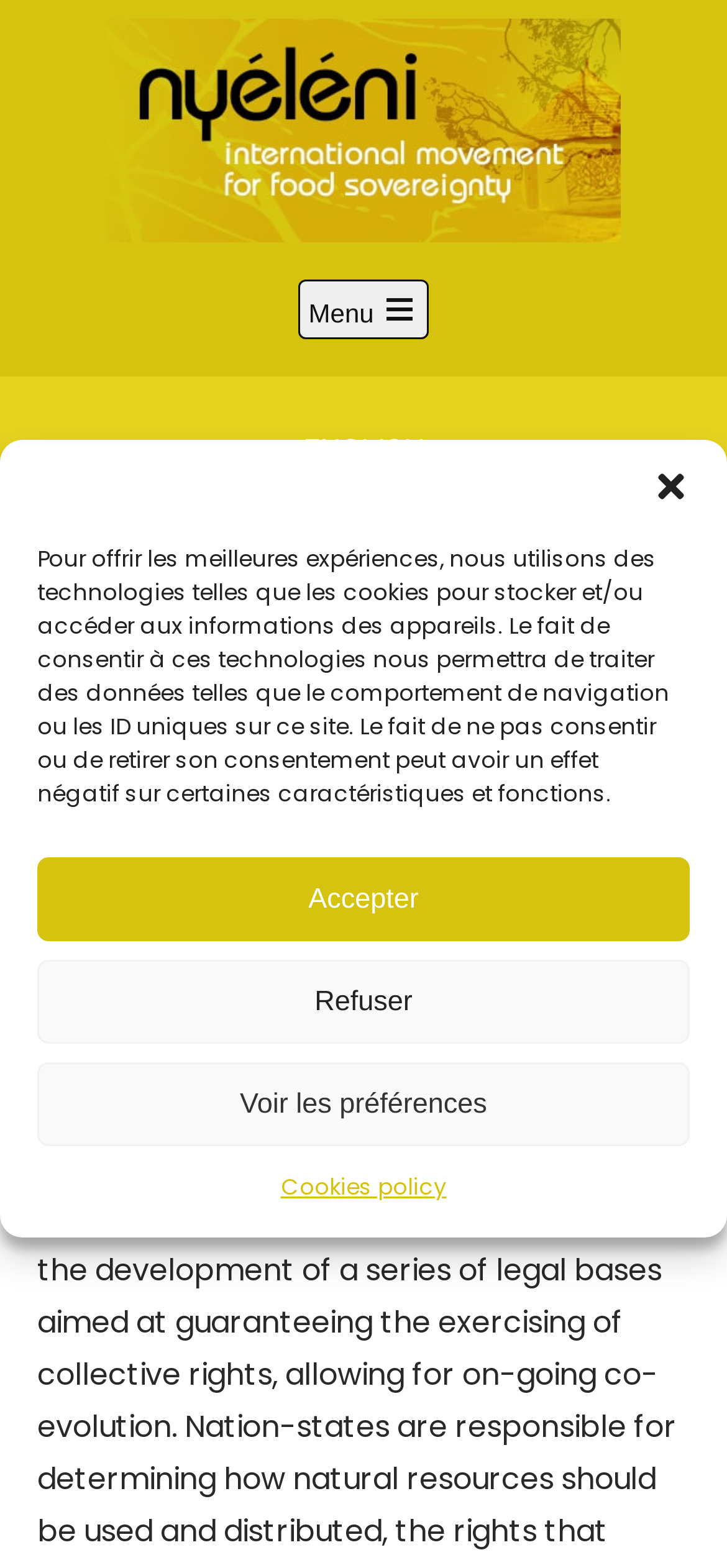Respond to the question below with a single word or phrase:
What is the topic of the article?

Peasants' seeds